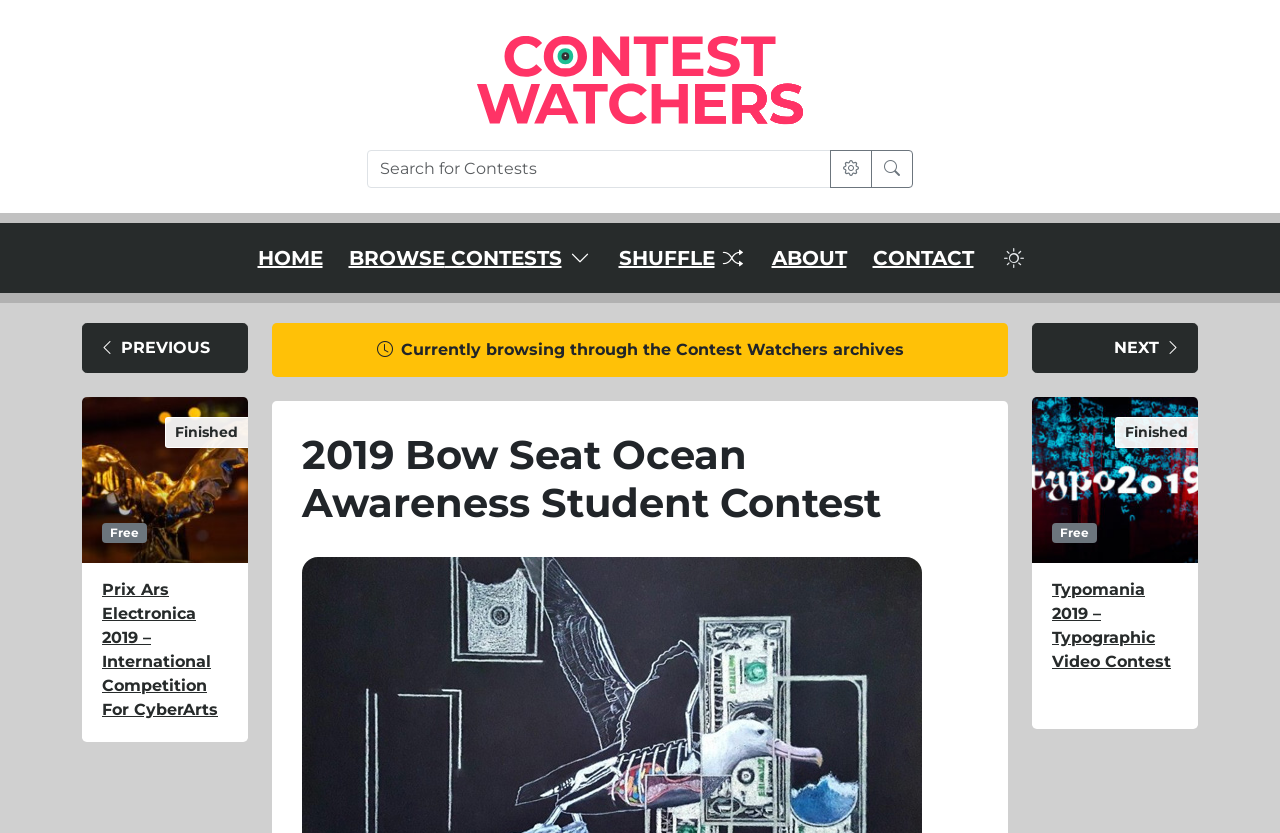Please locate and generate the primary heading on this webpage.

2019 Bow Seat Ocean Awareness Student Contest